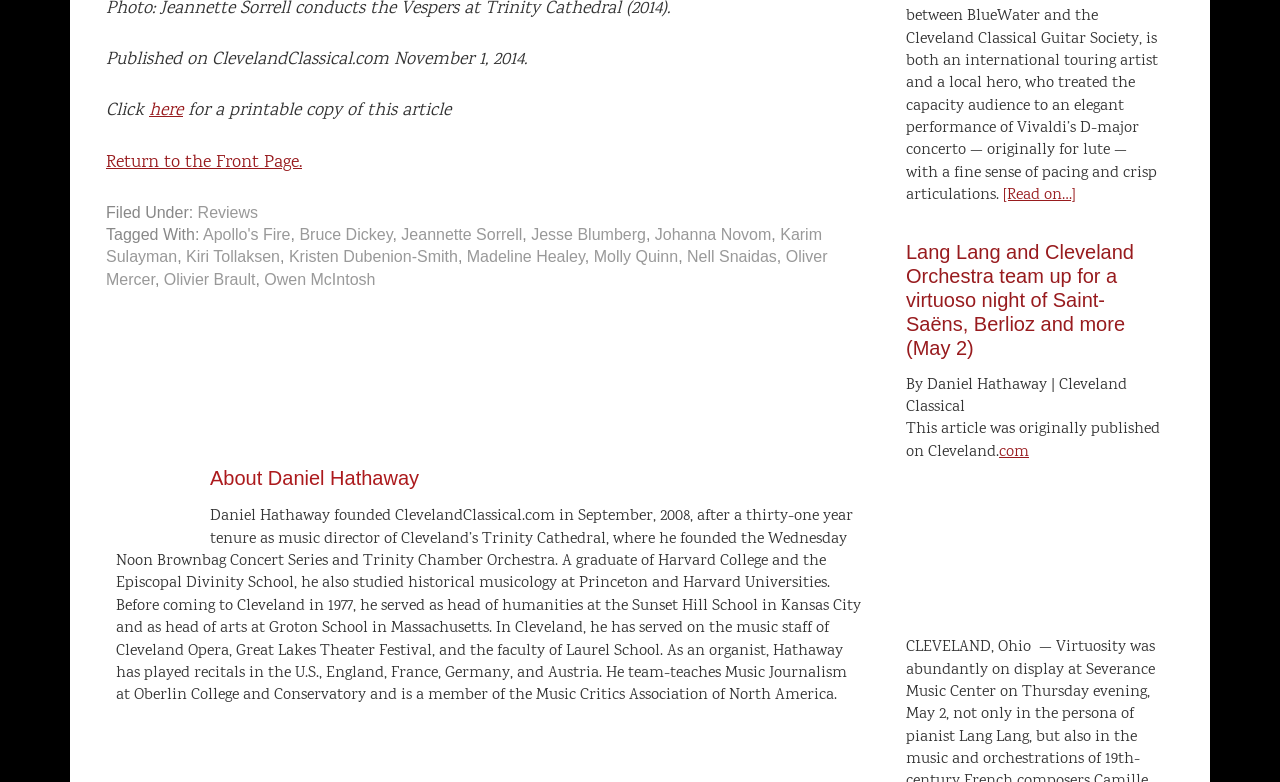Please locate the bounding box coordinates of the element that needs to be clicked to achieve the following instruction: "Read more about Daniel Hathaway". The coordinates should be four float numbers between 0 and 1, i.e., [left, top, right, bottom].

[0.784, 0.236, 0.84, 0.265]